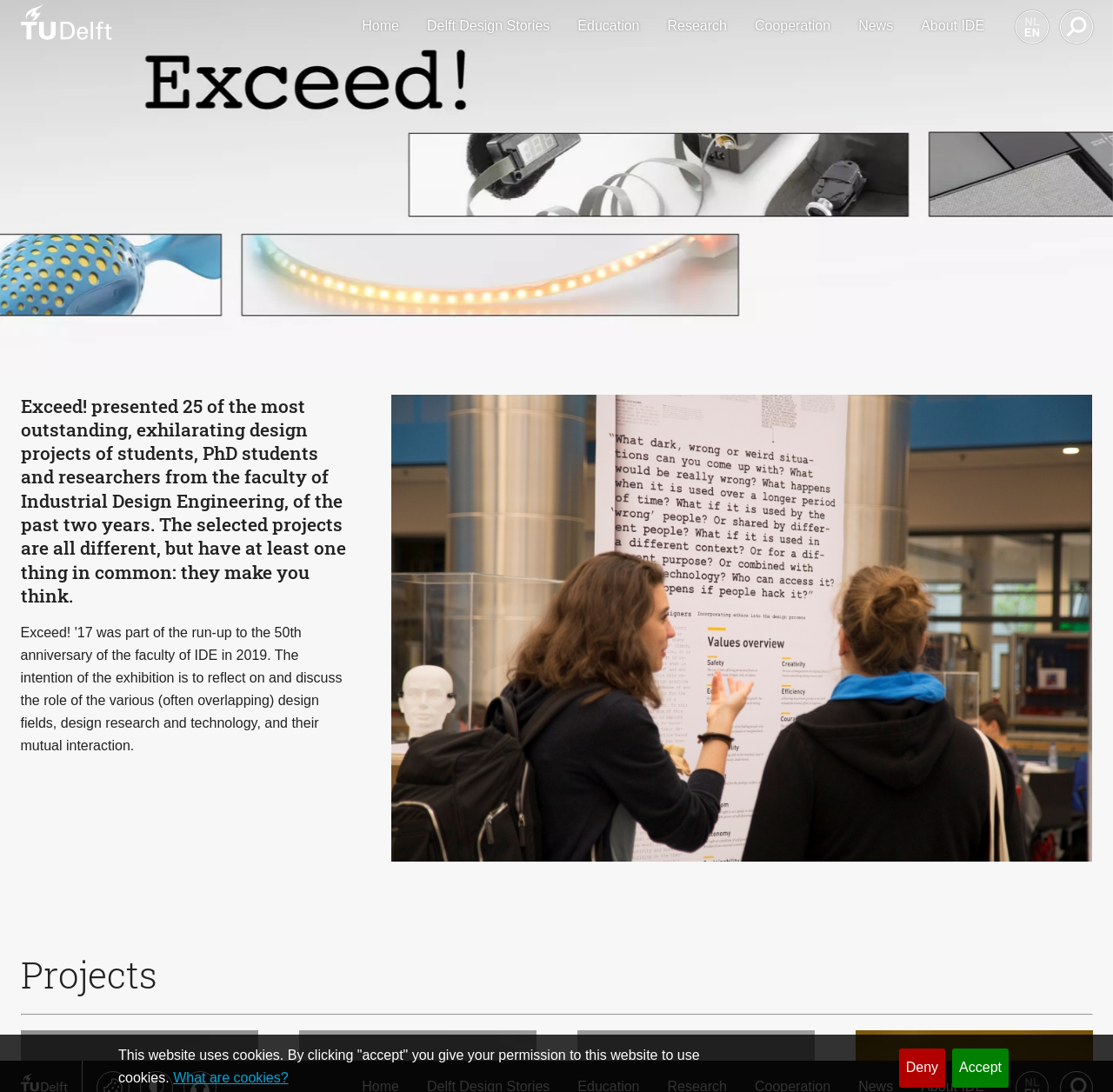What is the purpose of the buttons 'Accept' and 'Deny'?
Using the image provided, answer with just one word or phrase.

Cookie settings